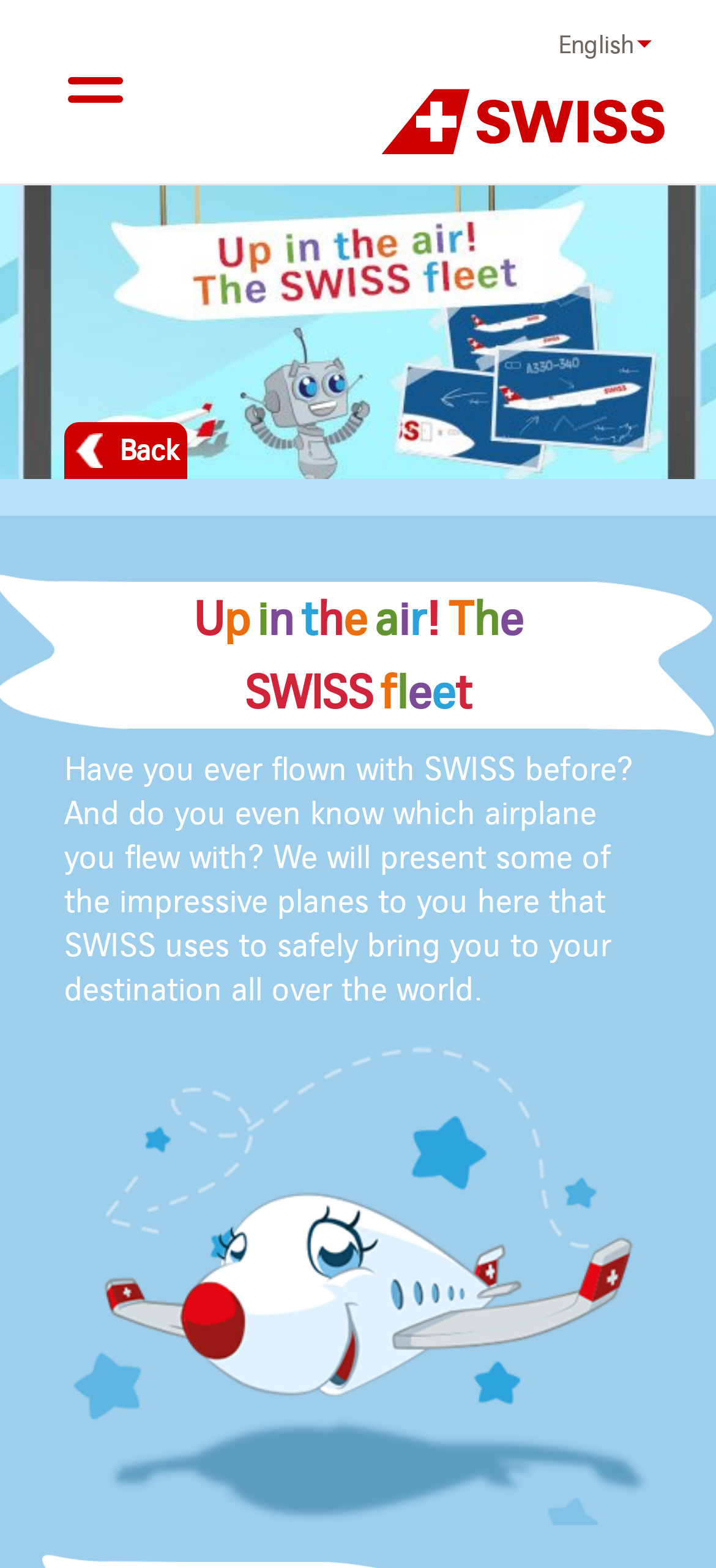From the webpage screenshot, identify the region described by parent_node: English. Provide the bounding box coordinates as (top-left x, top-left y, bottom-right x, bottom-right y), with each value being a floating point number between 0 and 1.

[0.526, 0.071, 0.936, 0.092]